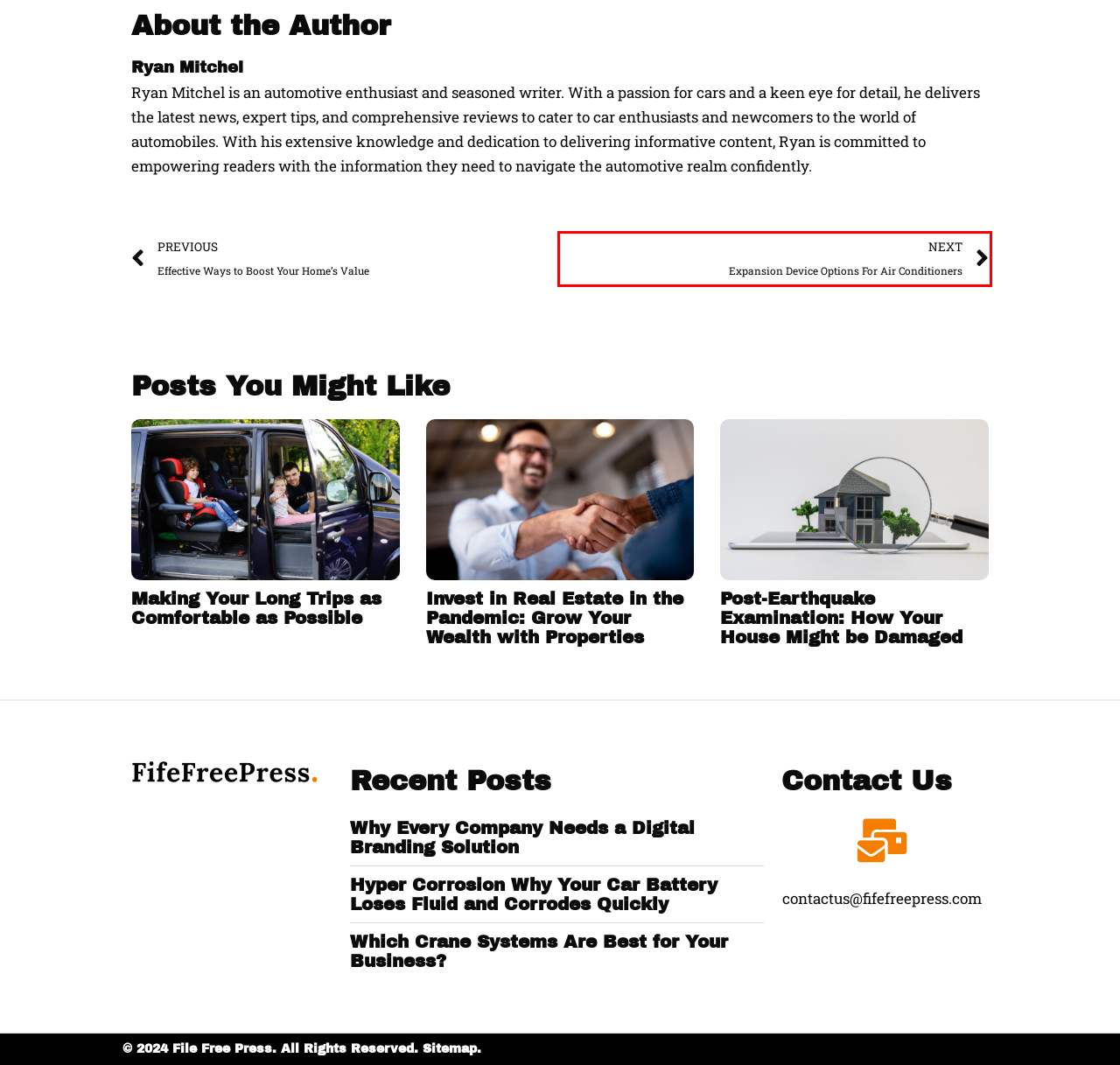You see a screenshot of a webpage with a red bounding box surrounding an element. Pick the webpage description that most accurately represents the new webpage after interacting with the element in the red bounding box. The options are:
A. 6 Ways to Make Your Road Trips Comfortable - Fife Free Press
B. Air Conditioner Expansion: Devices you May Consider - Fife Free Press
C. Auto News Archives - Fife Free Press
D. Increase the Value of Your Home with These Strategies - Fife Free Press
E. Drive toward Success: Fife Free Press
F. Uncategorized Archives - Fife Free Press
G. Auto Tech Archives - Fife Free Press
H. water-heaters | My Buddy the Plumber, Electric, Heating & Air

B